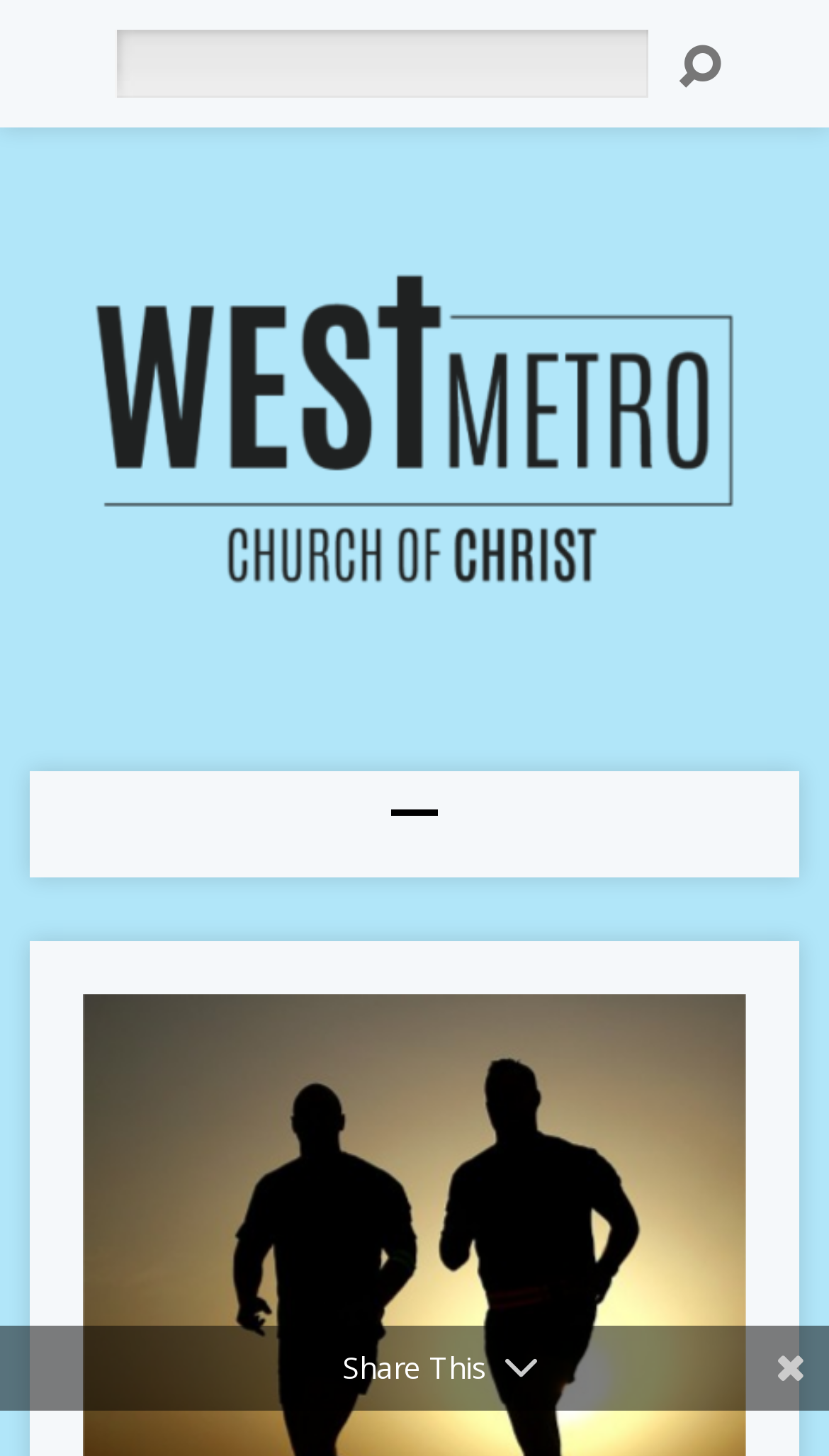Create a full and detailed caption for the entire webpage.

The webpage is titled "Each of us has a work to do. - West Metro Church of Christ". At the top left, there is a search function consisting of a "Search" label and a text box. To the right of the search function, there is a link with an icon. Below the search function, there is a table that occupies most of the page. Within the table, there is a link to "West Metro Church of Christ" accompanied by an image with the same name. The link and image are positioned near the top of the table. There is another link located near the middle of the table. At the bottom of the page, there is a "Share This" label.